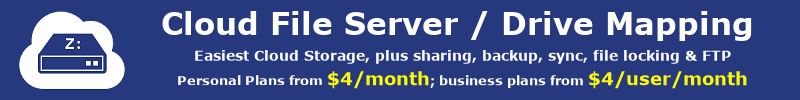Respond with a single word or phrase for the following question: 
What is the starting price for personal plans?

$4 per month